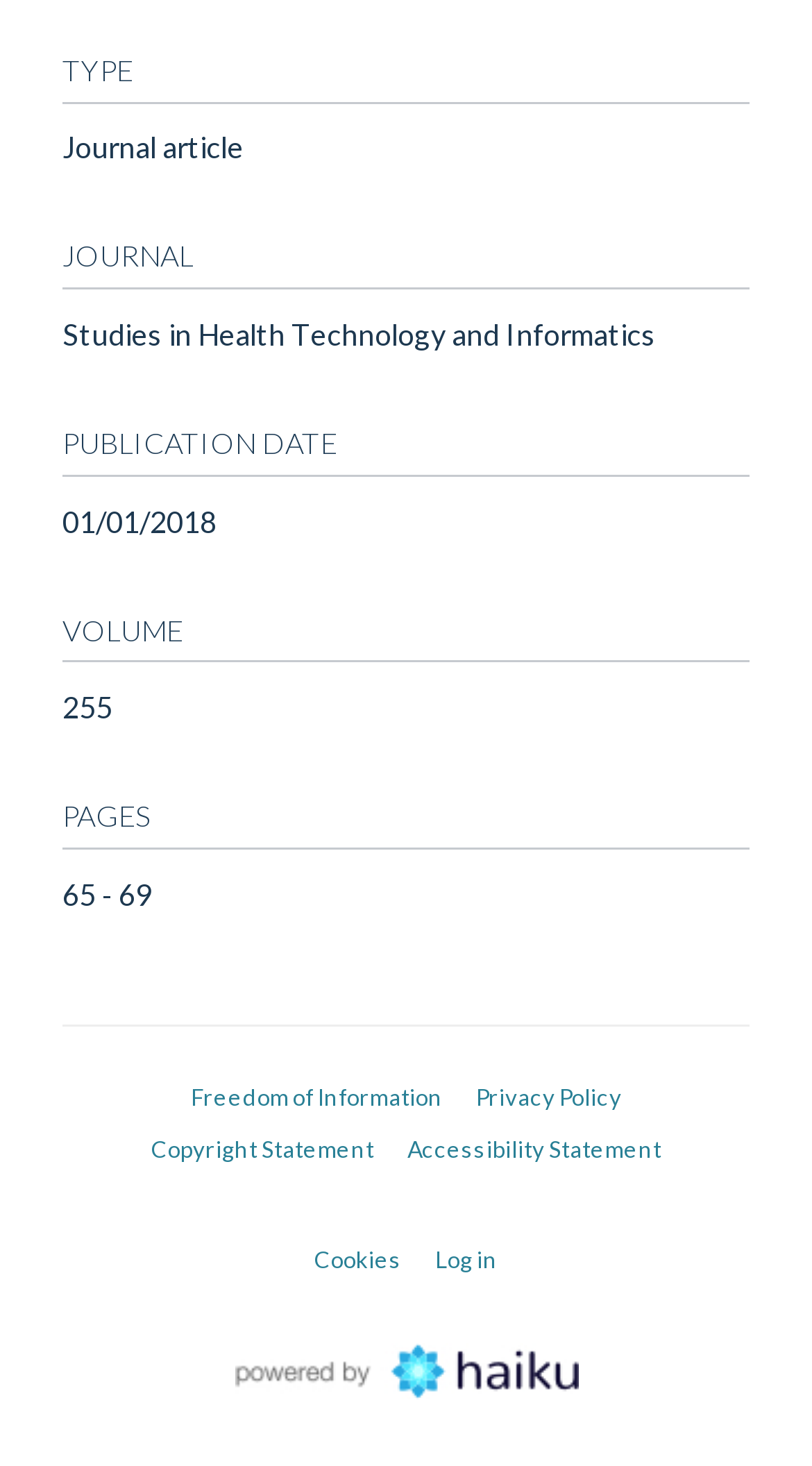Kindly determine the bounding box coordinates of the area that needs to be clicked to fulfill this instruction: "View journal article details".

[0.077, 0.089, 0.3, 0.113]